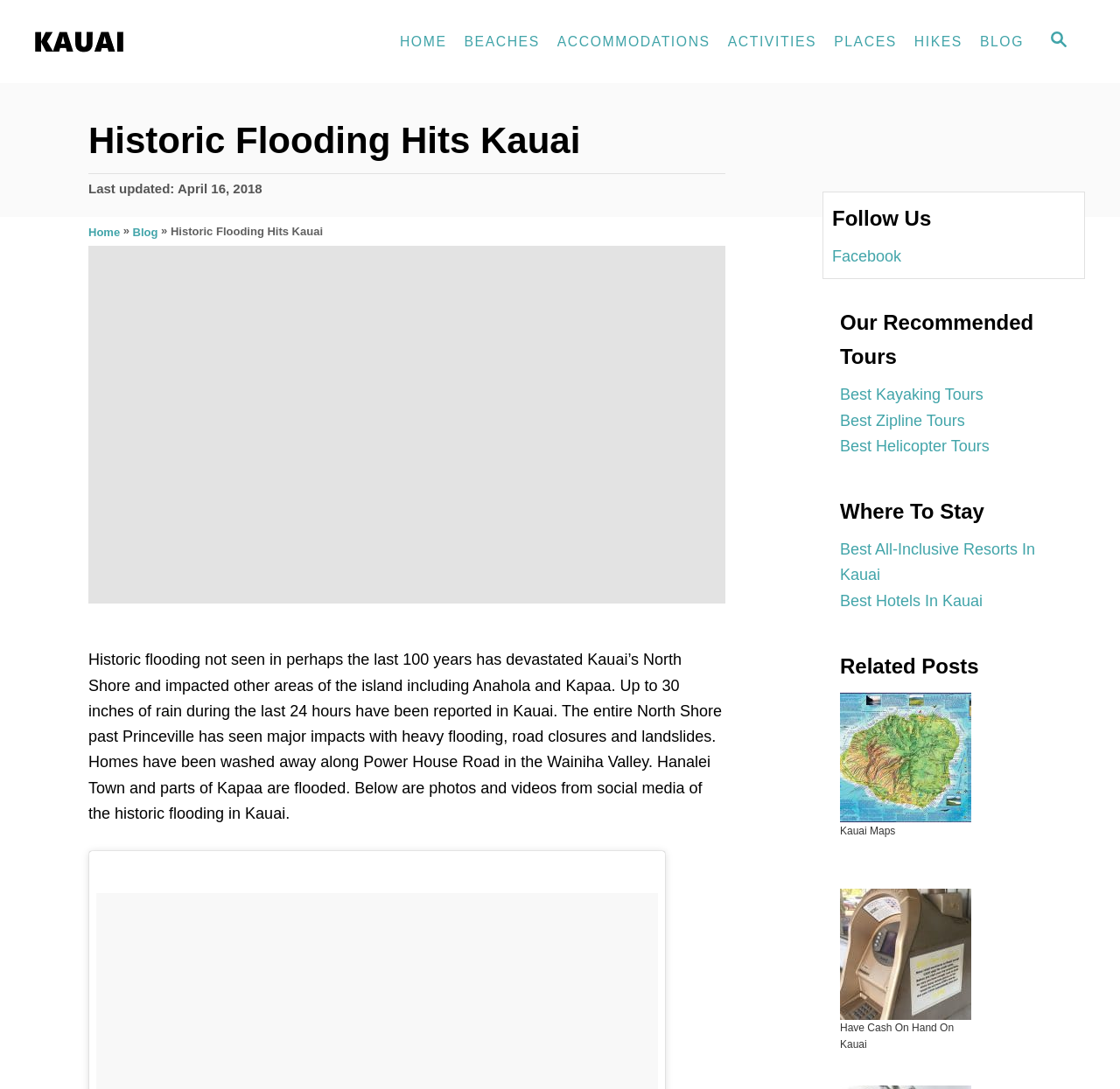Please provide the bounding box coordinates for the element that needs to be clicked to perform the following instruction: "Read about Historic Flooding Hits Kauai". The coordinates should be given as four float numbers between 0 and 1, i.e., [left, top, right, bottom].

[0.079, 0.108, 0.648, 0.151]